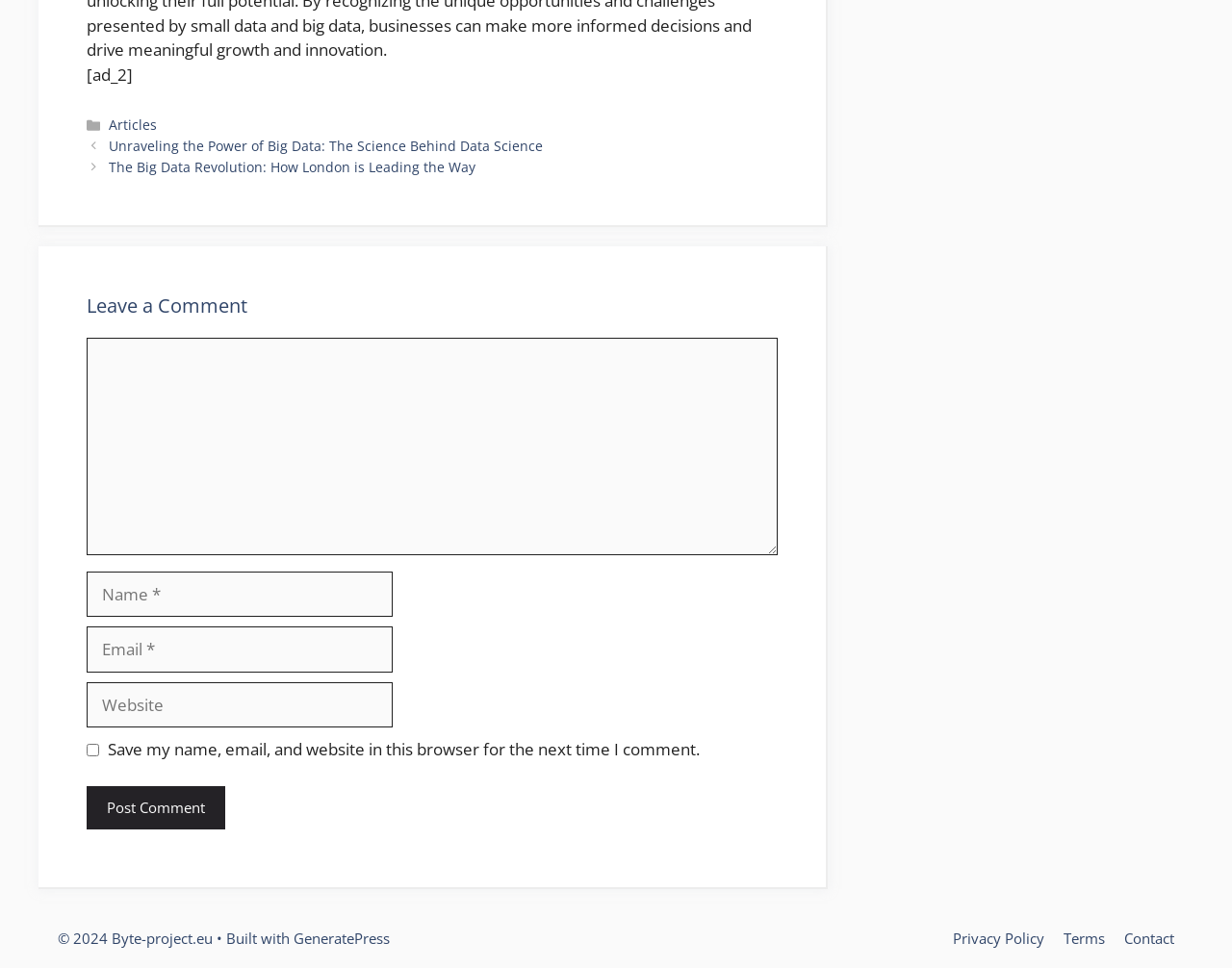How many article titles are listed?
Could you answer the question in a detailed manner, providing as much information as possible?

There are two article titles listed: 'Unraveling the Power of Big Data: The Science Behind Data Science' and 'The Big Data Revolution: How London is Leading the Way'. These article titles are links to the corresponding articles.